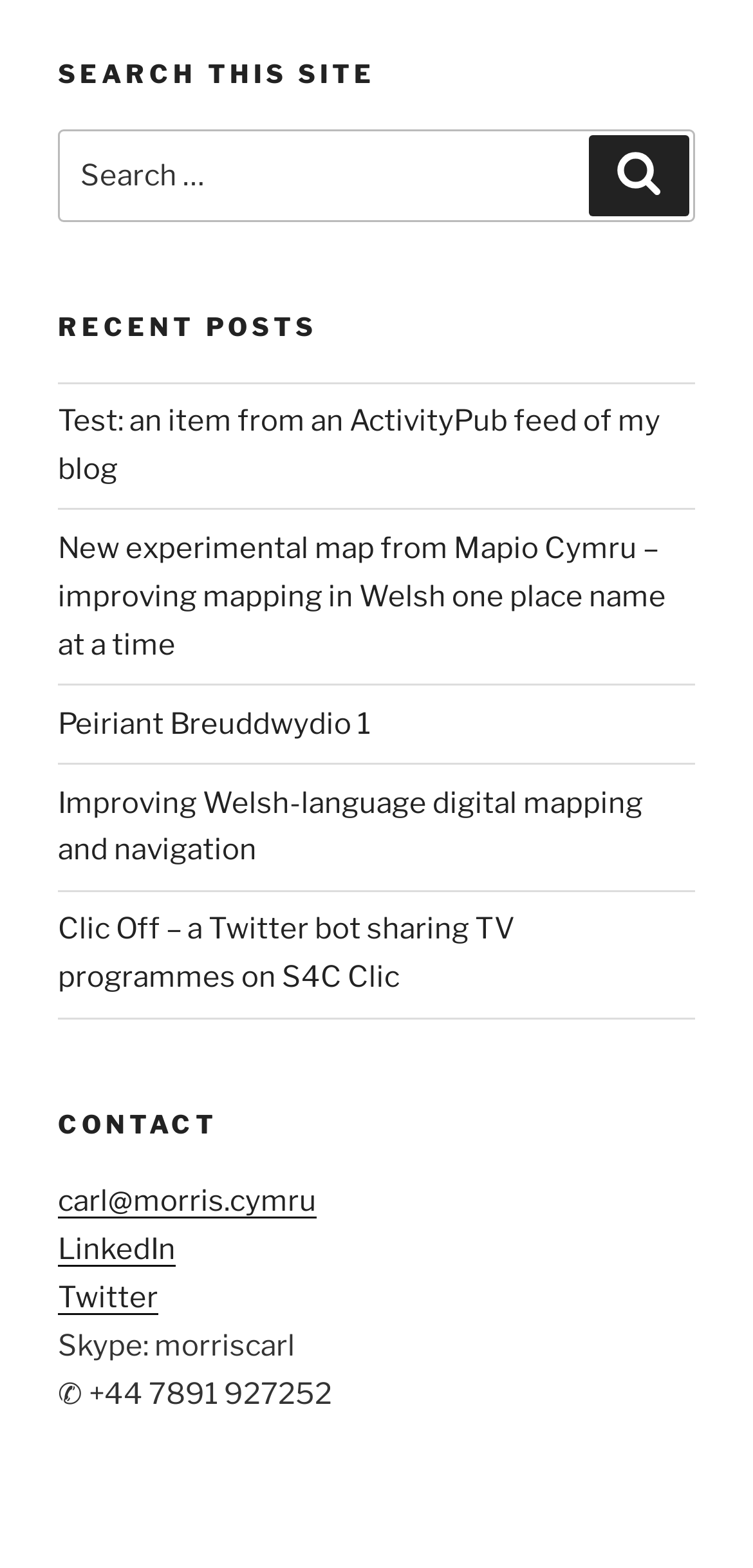Please specify the bounding box coordinates of the region to click in order to perform the following instruction: "Search for something".

[0.077, 0.083, 0.923, 0.142]